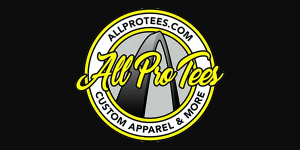Using the image as a reference, answer the following question in as much detail as possible:
What is the website address of All Pro Tees?

The website address, 'allprotees.com', is featured in the logo, inviting viewers to explore their offerings online, which indicates that the website address of All Pro Tees is indeed 'allprotees.com'.